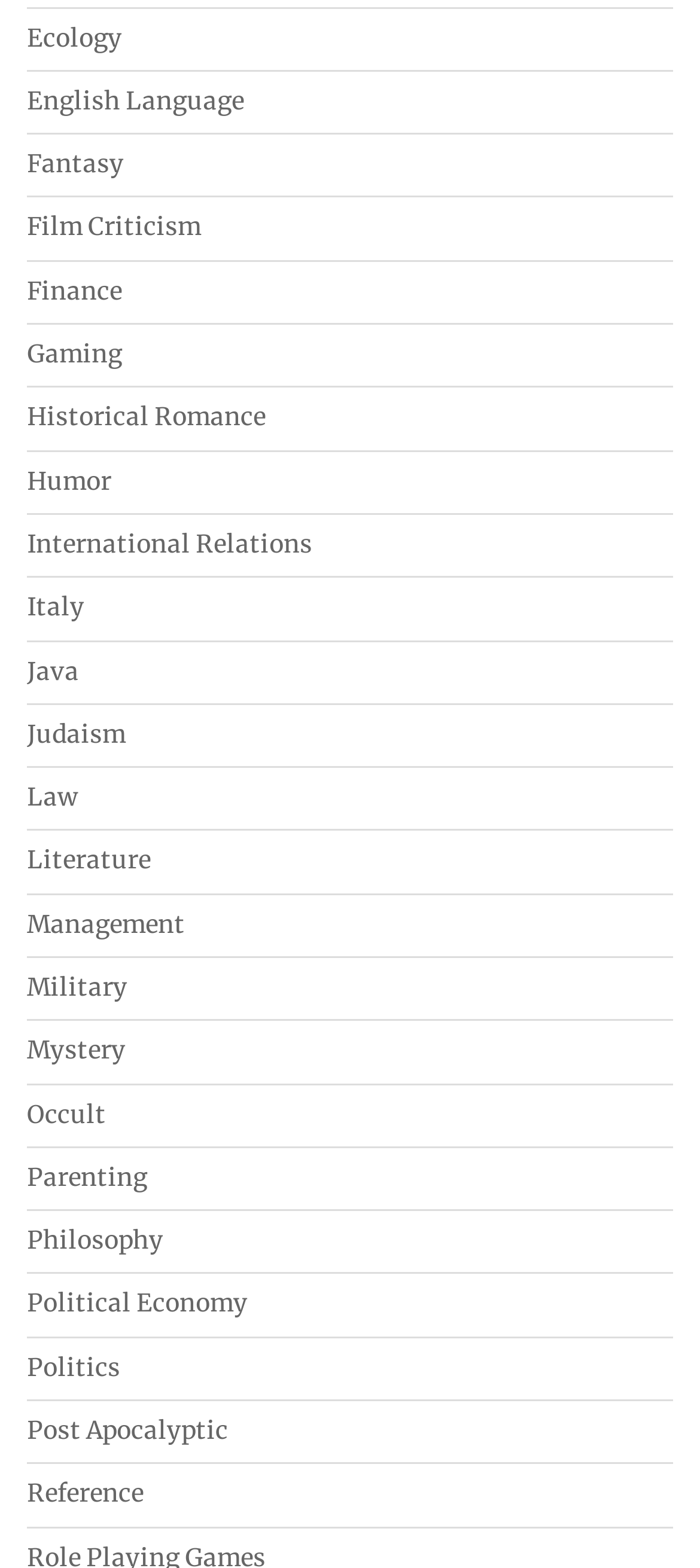Please identify the bounding box coordinates of the clickable element to fulfill the following instruction: "Learn about International Relations". The coordinates should be four float numbers between 0 and 1, i.e., [left, top, right, bottom].

[0.038, 0.337, 0.446, 0.357]